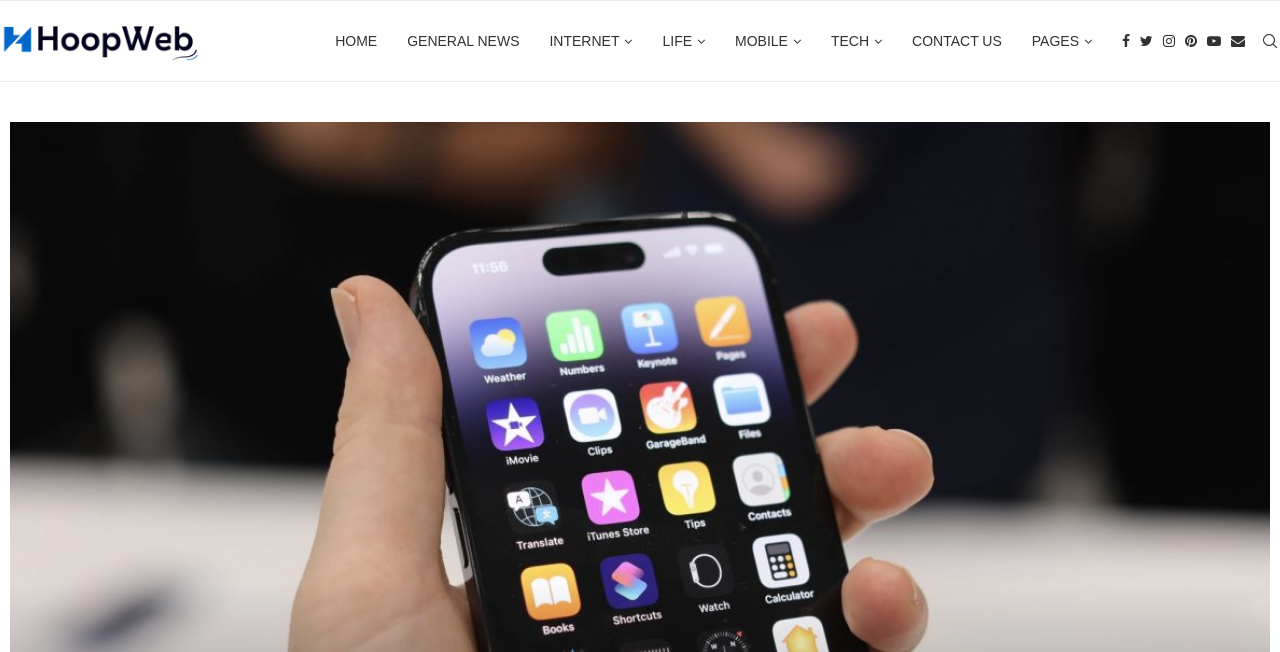Give a one-word or one-phrase response to the question:
What is the name of the website?

Hoop Web